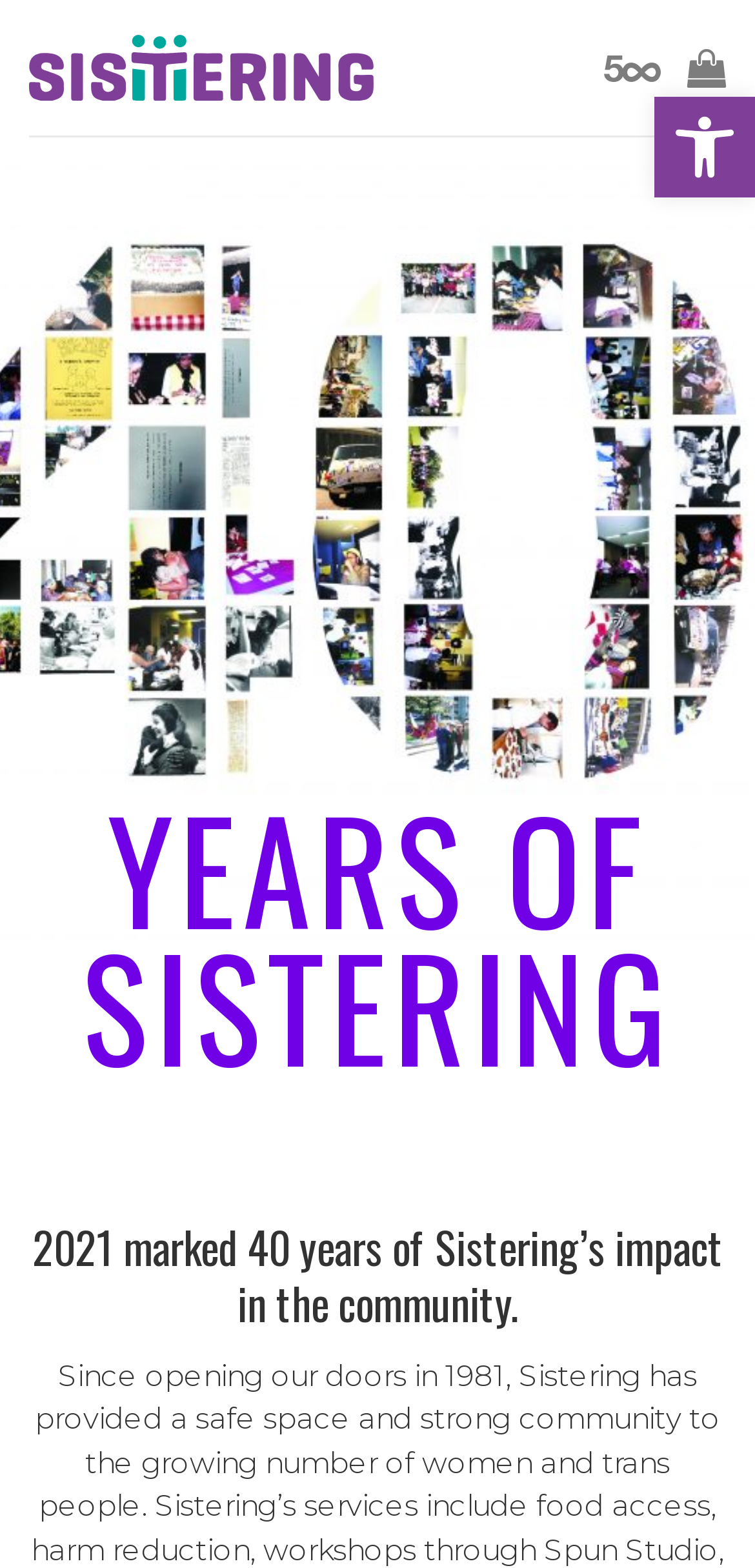Given the element description, predict the bounding box coordinates in the format (top-left x, top-left y, bottom-right x, bottom-right y), using floating point numbers between 0 and 1: title="Cart"

[0.91, 0.016, 0.962, 0.07]